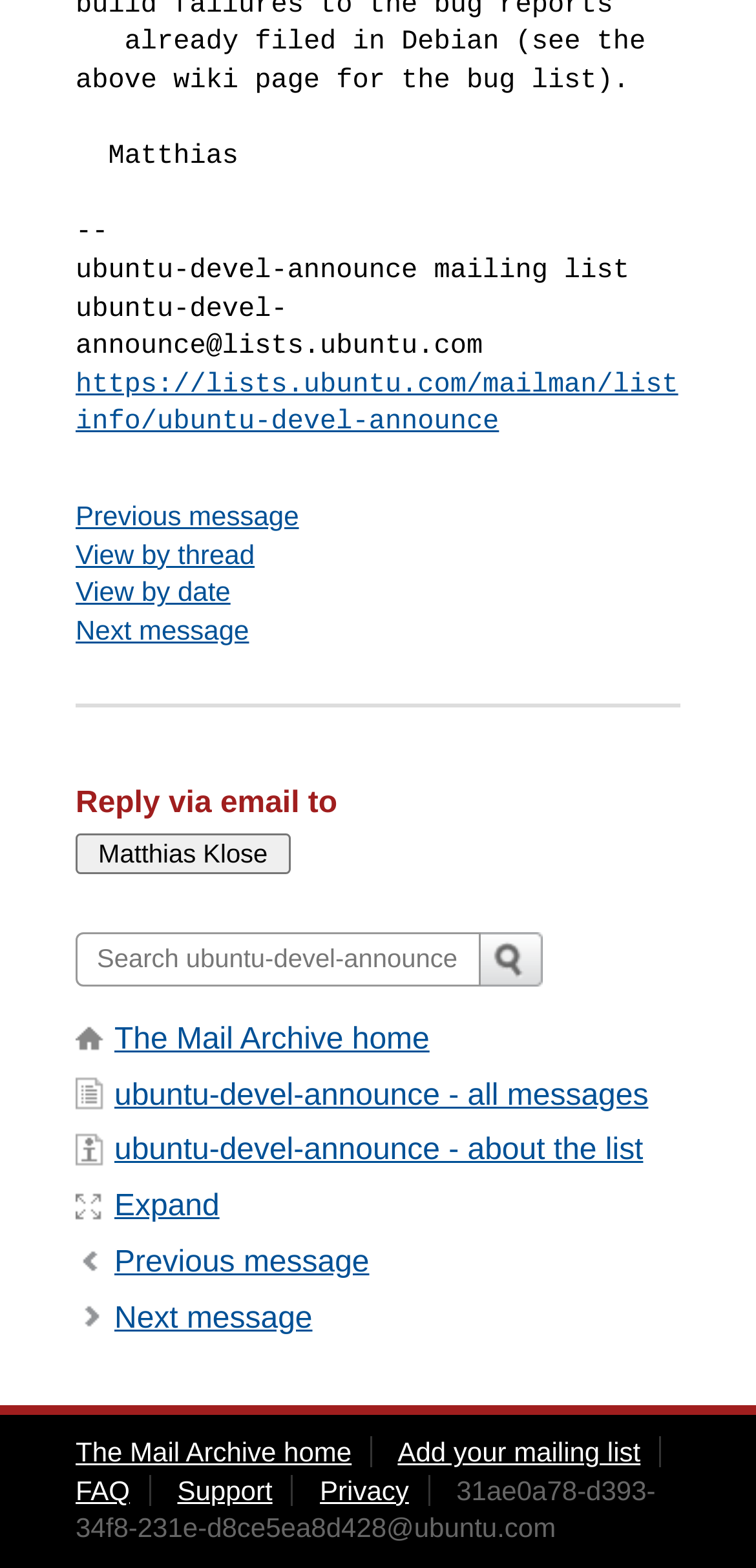Provide the bounding box coordinates of the section that needs to be clicked to accomplish the following instruction: "Go to The Mail Archive home."

[0.151, 0.652, 0.568, 0.673]